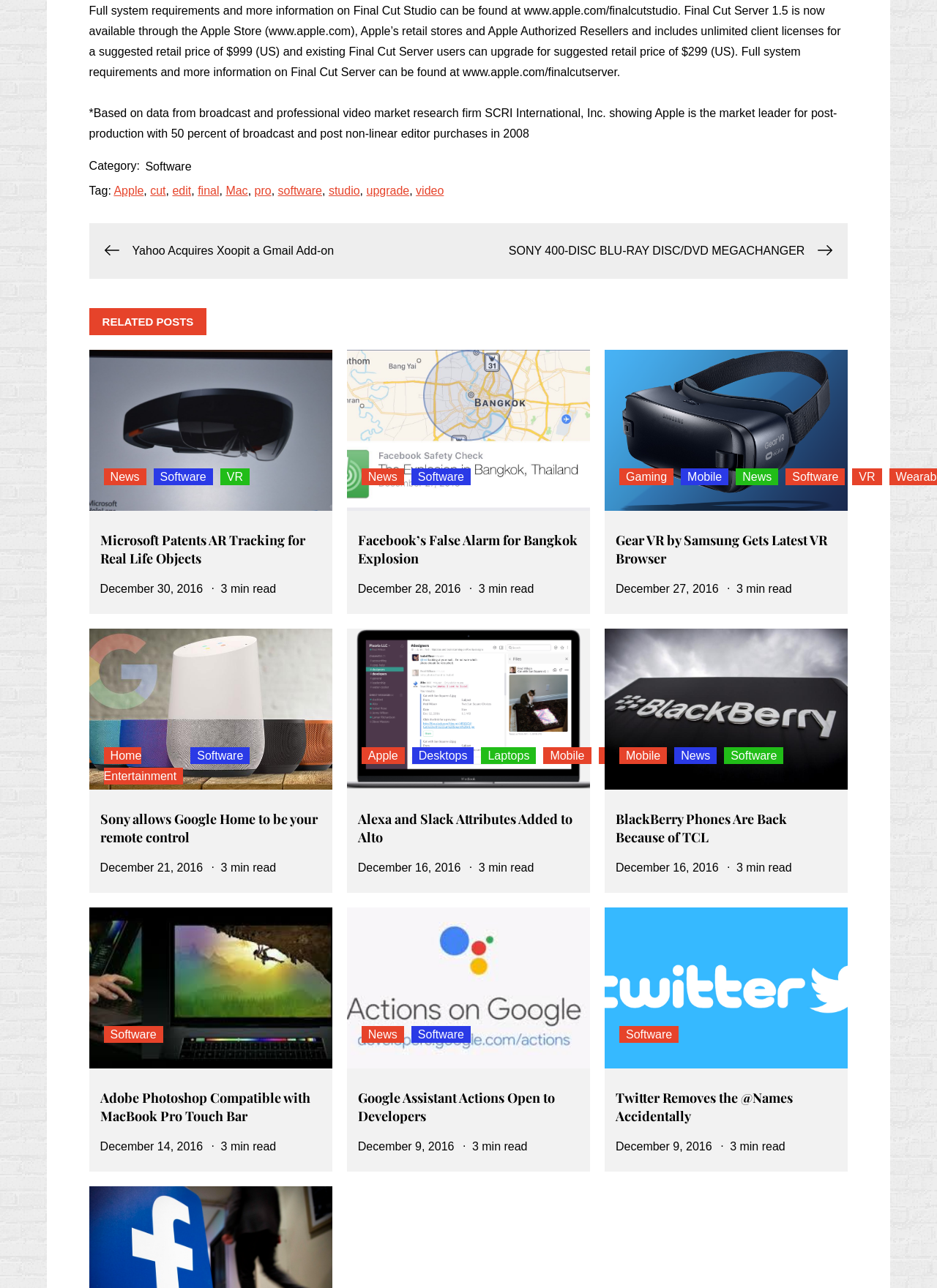Provide the bounding box coordinates of the section that needs to be clicked to accomplish the following instruction: "Contact us through support@gracethemes.com."

None